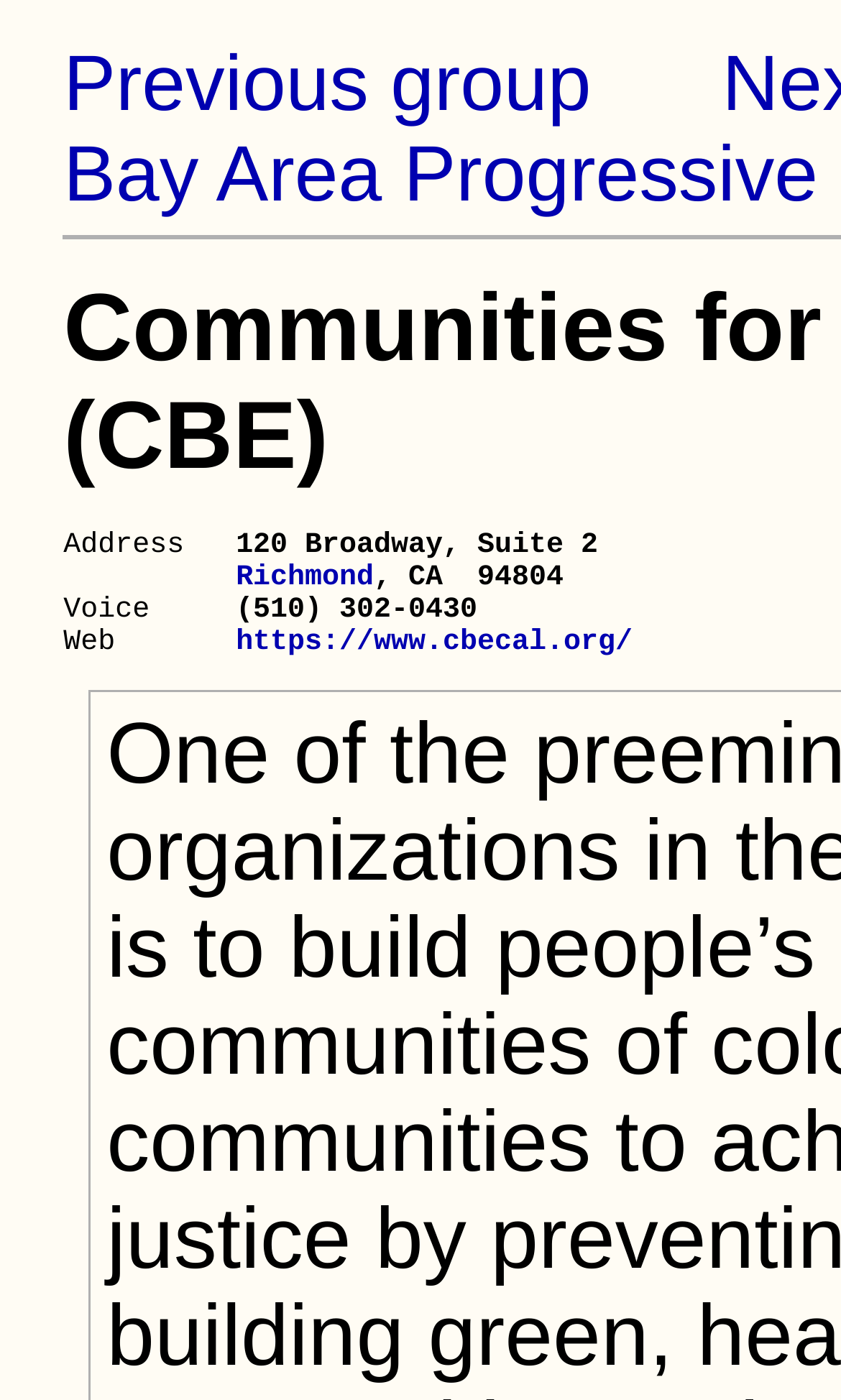Answer with a single word or phrase: 
What is the phone number of the community?

(510) 302-0430